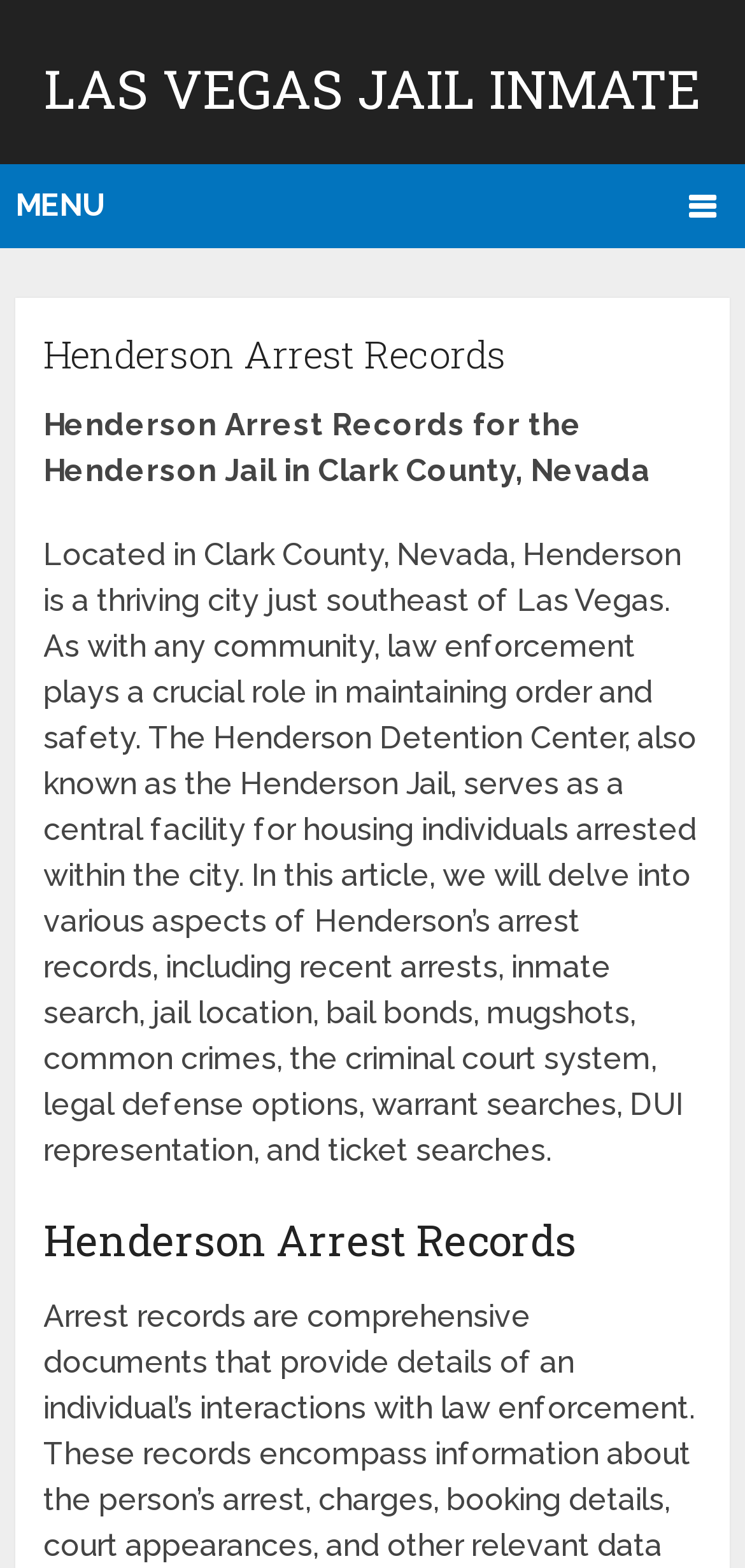What is the main heading of this webpage? Please extract and provide it.

Henderson Arrest Records